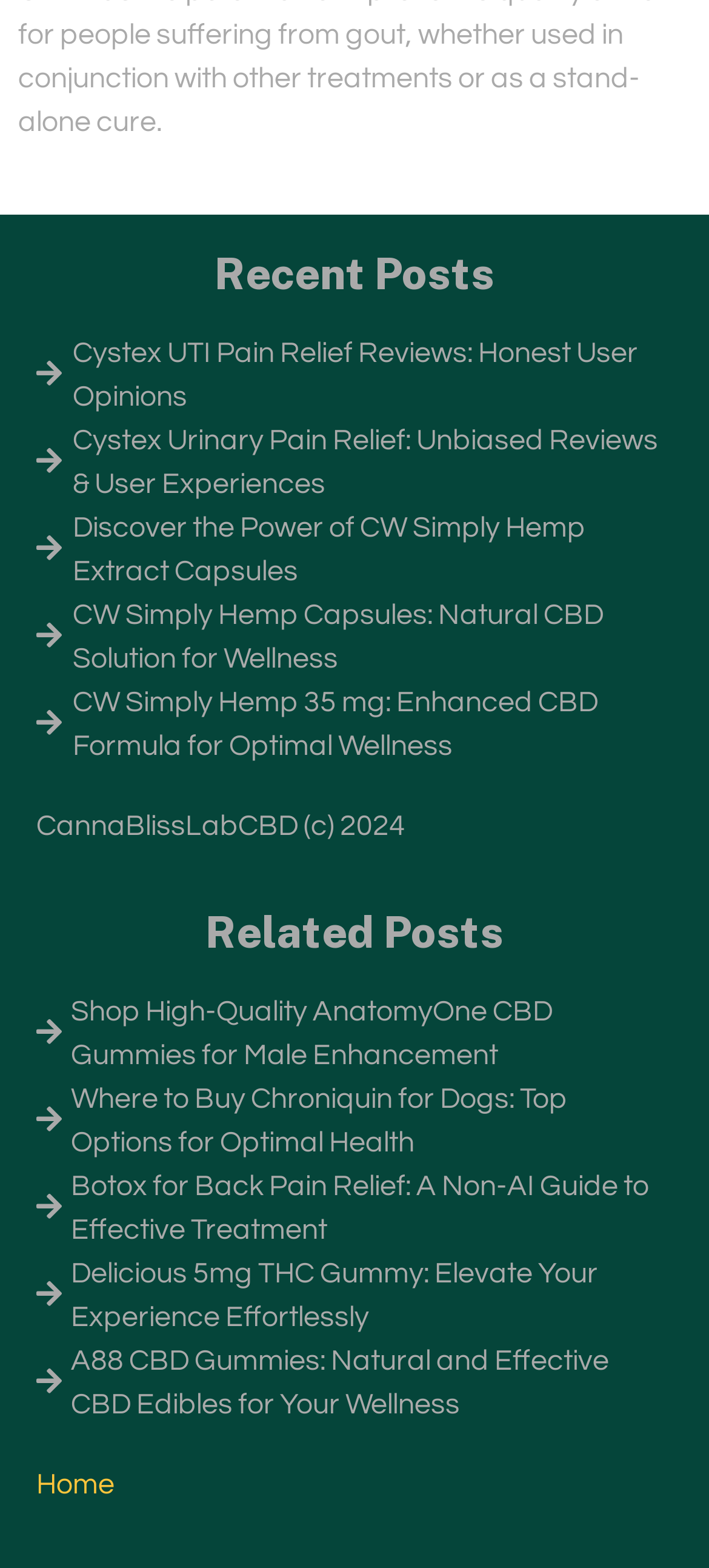Specify the bounding box coordinates of the region I need to click to perform the following instruction: "explore related posts". The coordinates must be four float numbers in the range of 0 to 1, i.e., [left, top, right, bottom].

[0.051, 0.58, 0.949, 0.608]